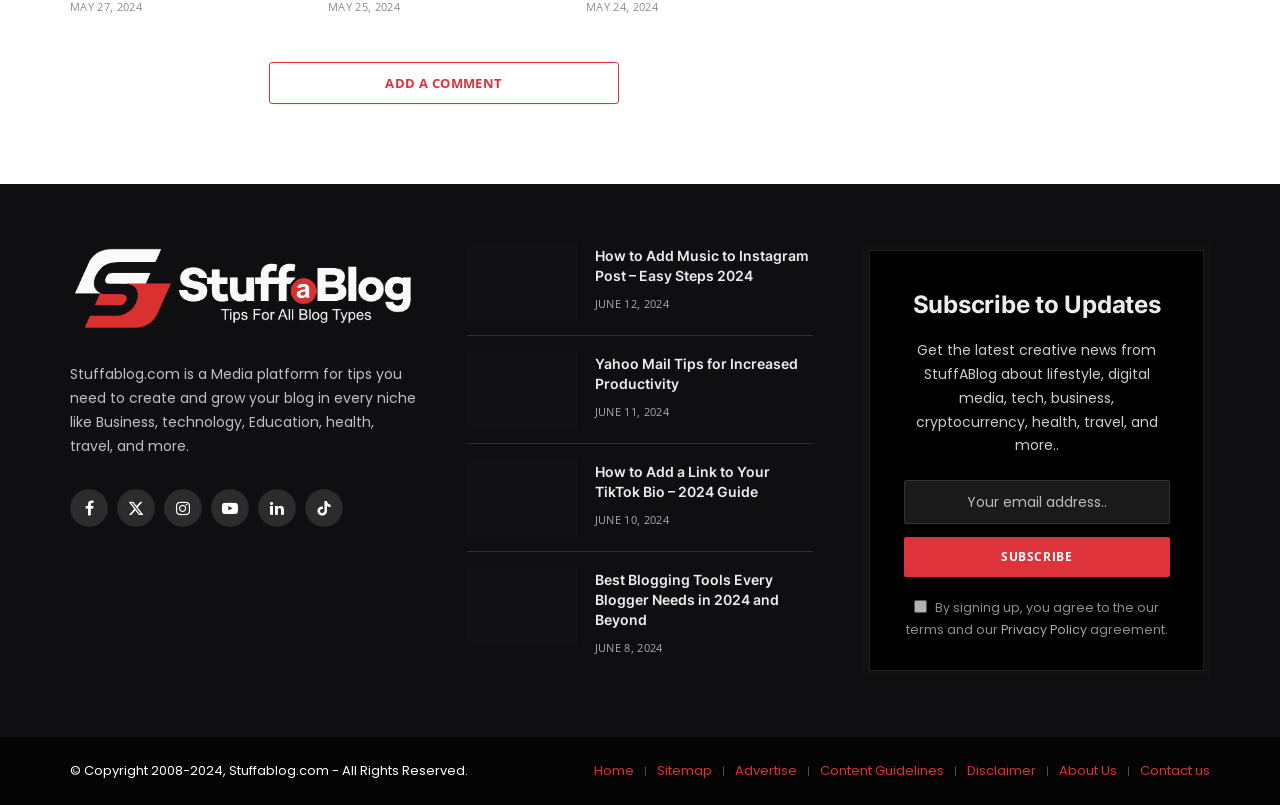Locate the bounding box coordinates of the UI element described by: "My Account". The bounding box coordinates should consist of four float numbers between 0 and 1, i.e., [left, top, right, bottom].

None